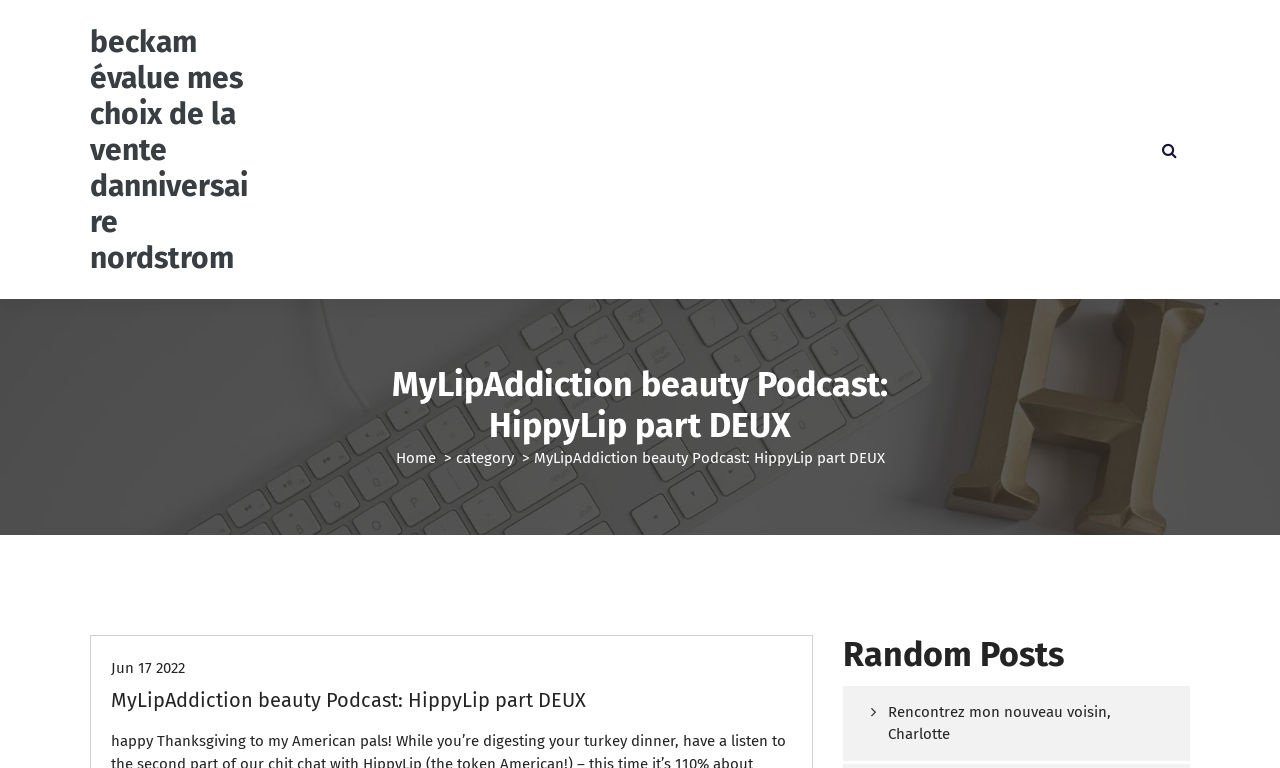Using the format (top-left x, top-left y, bottom-right x, bottom-right y), and given the element description, identify the bounding box coordinates within the screenshot: Jun 17 2022

[0.087, 0.858, 0.145, 0.882]